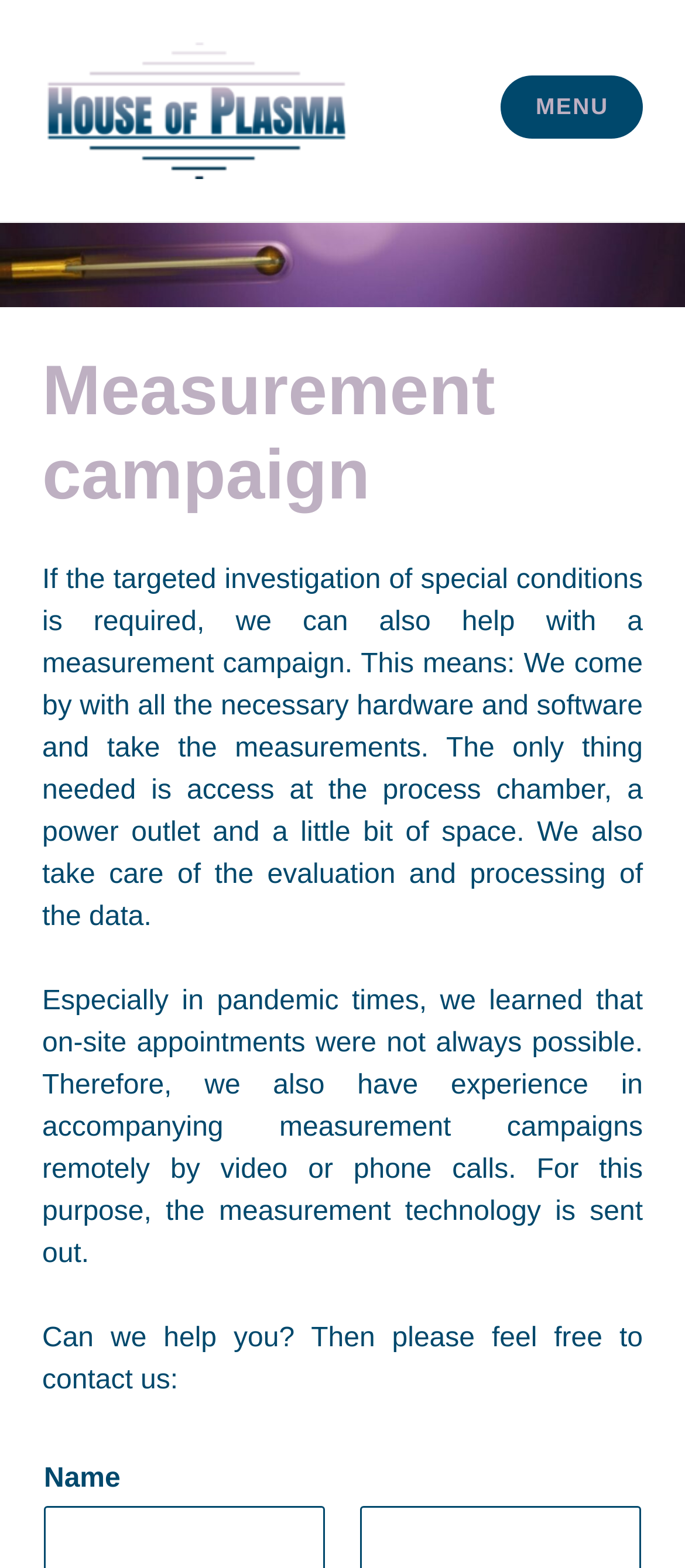What is the purpose of sending out measurement technology?
Carefully analyze the image and provide a thorough answer to the question.

The question is asking for the purpose of sending out measurement technology. By reading the StaticText element, we can see that the text mentions sending out measurement technology for the purpose of accompanying measurement campaigns remotely.